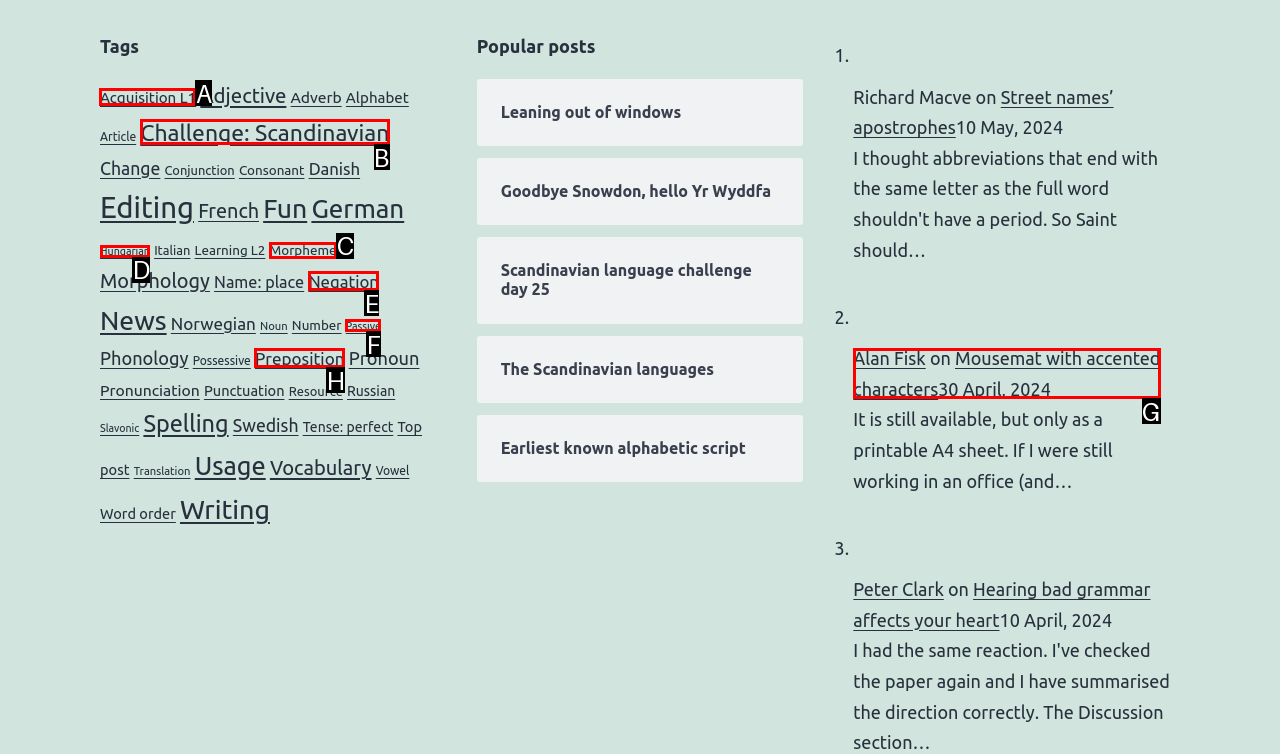Which option should you click on to fulfill this task: Click on the 'Acquisition L1' tag? Answer with the letter of the correct choice.

A